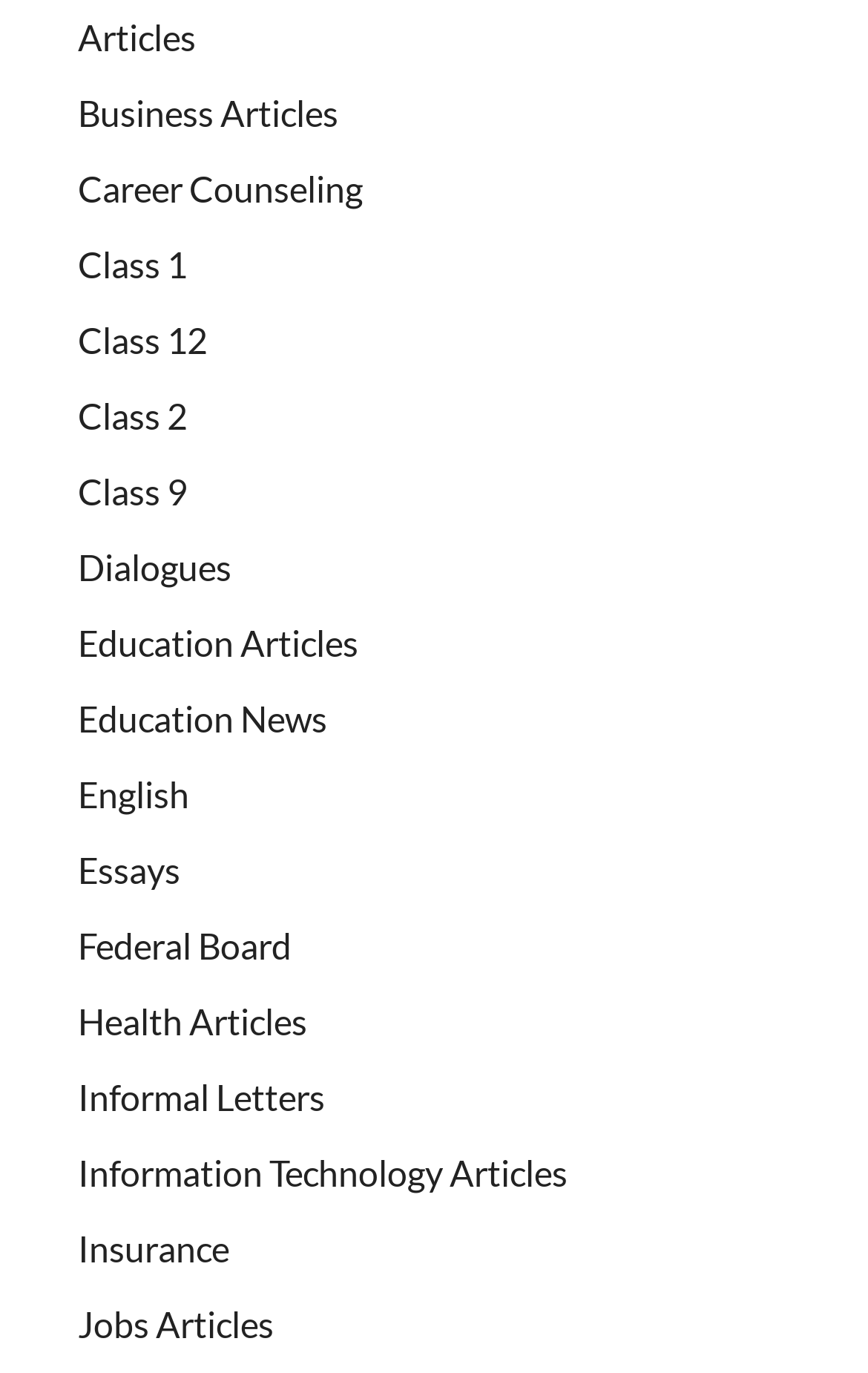What is the topic of the first link?
Use the information from the screenshot to give a comprehensive response to the question.

I looked at the OCR text of the first link element, and it says 'Articles', which suggests that the topic of the first link is related to articles.